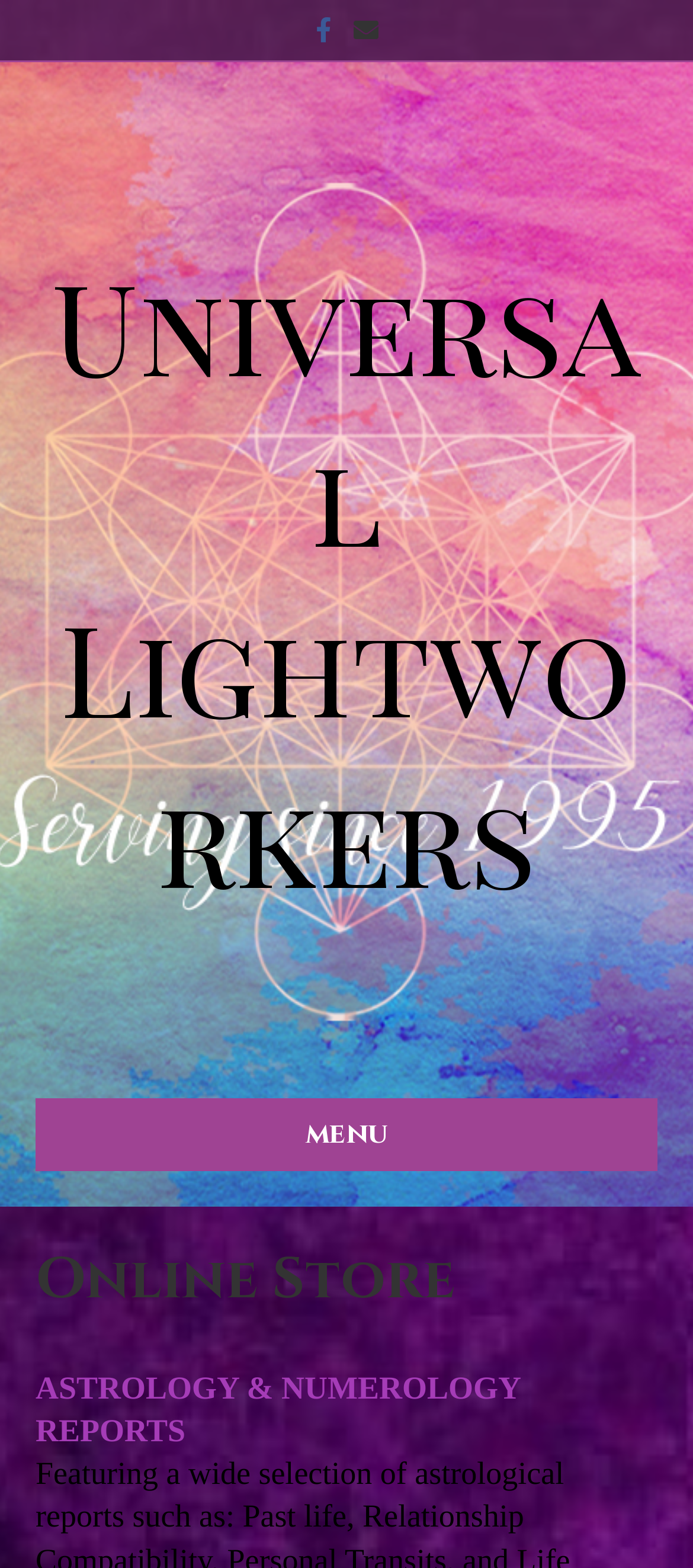Locate the bounding box of the user interface element based on this description: "Menu".

[0.051, 0.701, 0.949, 0.747]